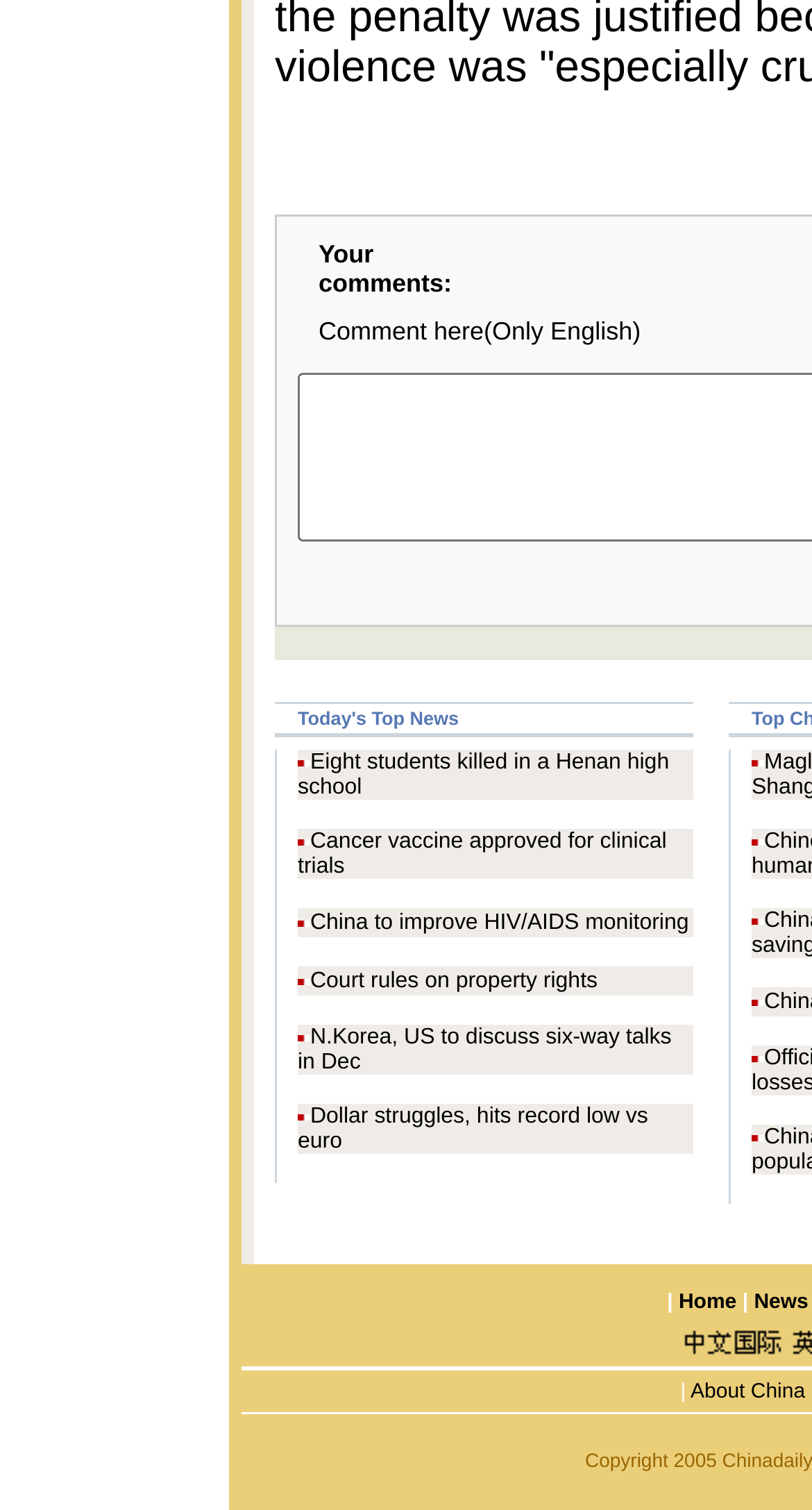Is there a comment section on the webpage?
Provide an in-depth and detailed explanation in response to the question.

I saw a section on the webpage that says 'Your comments:' and 'Comment here(Only English)', which suggests that there is a comment section where users can leave their comments.